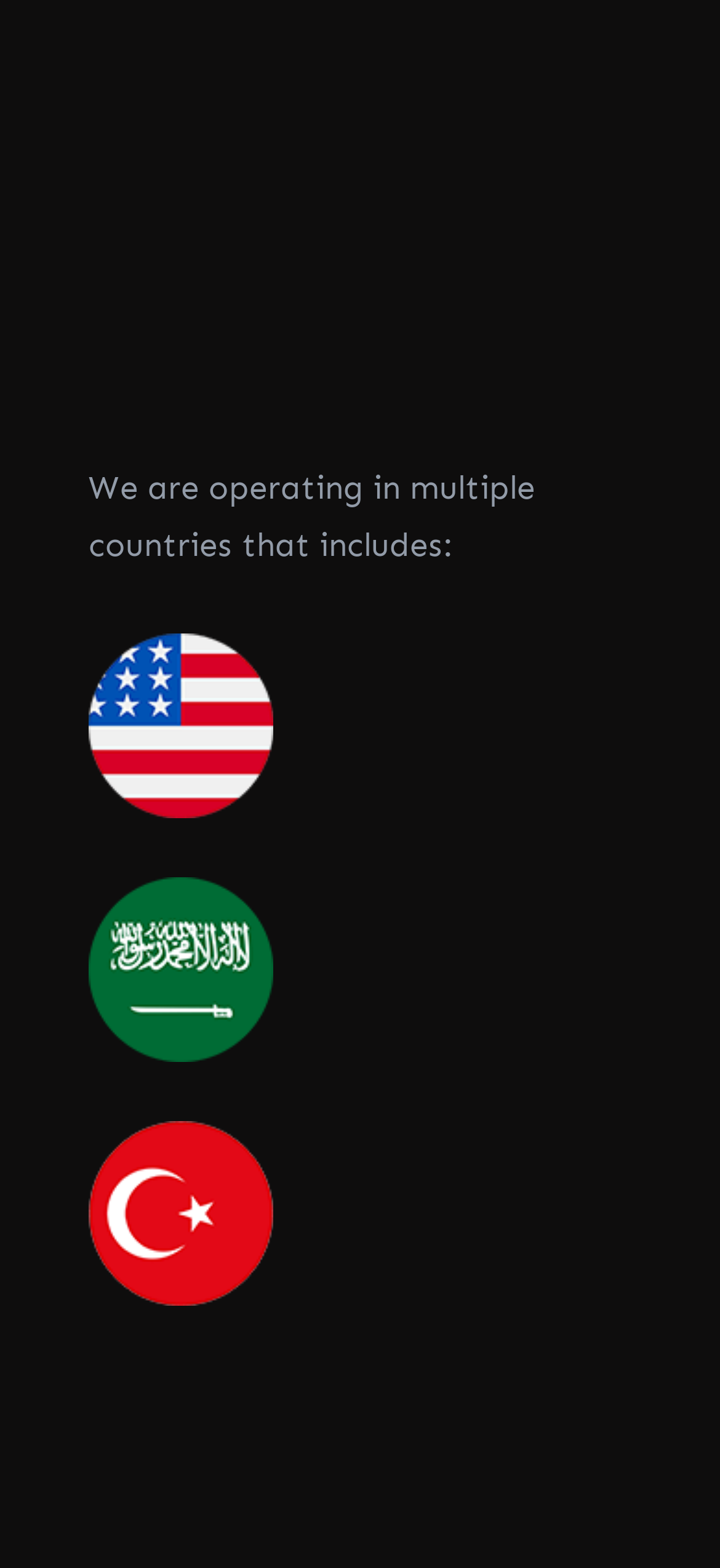Identify the bounding box of the UI component described as: "alt="+1-617-766-6561"".

[0.123, 0.49, 0.379, 0.516]